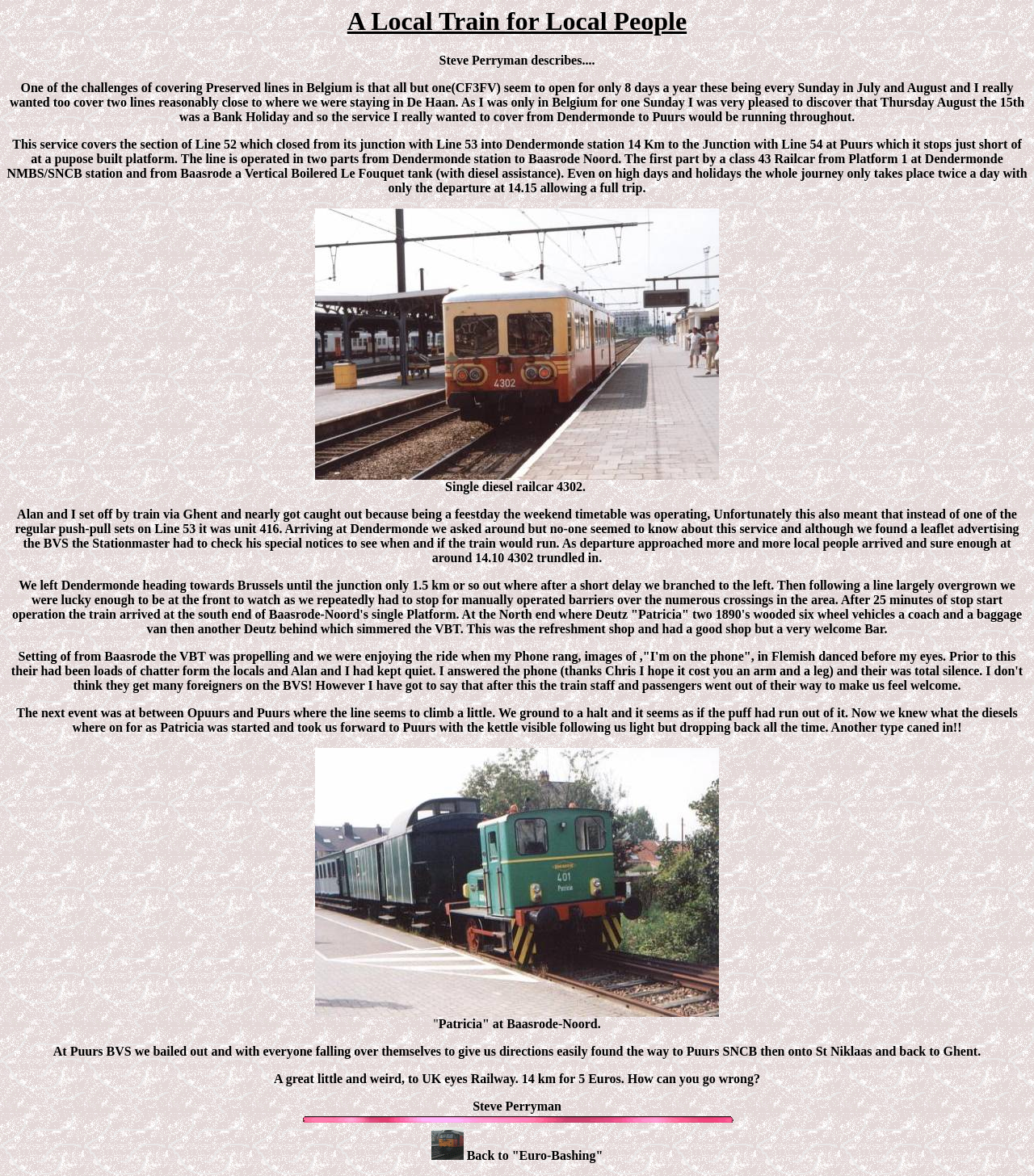Provide a short, one-word or phrase answer to the question below:
What is the name of the author of the article?

Steve Perryman